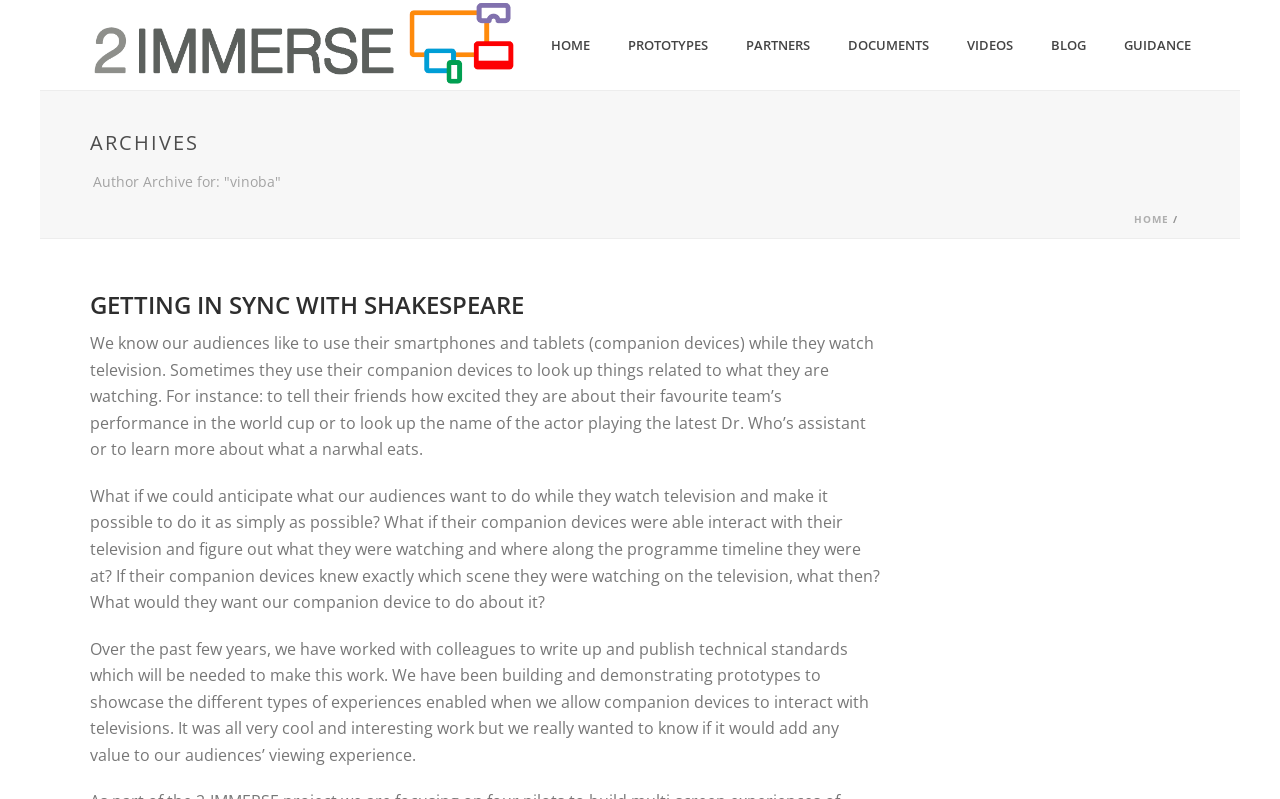How many years have they been working on the technical standards?
Answer the question with detailed information derived from the image.

The answer can be found in the StaticText element 'Over the past few years, we have worked with colleagues to write up and publish technical standards...' which mentions the duration of time they have been working on the technical standards.